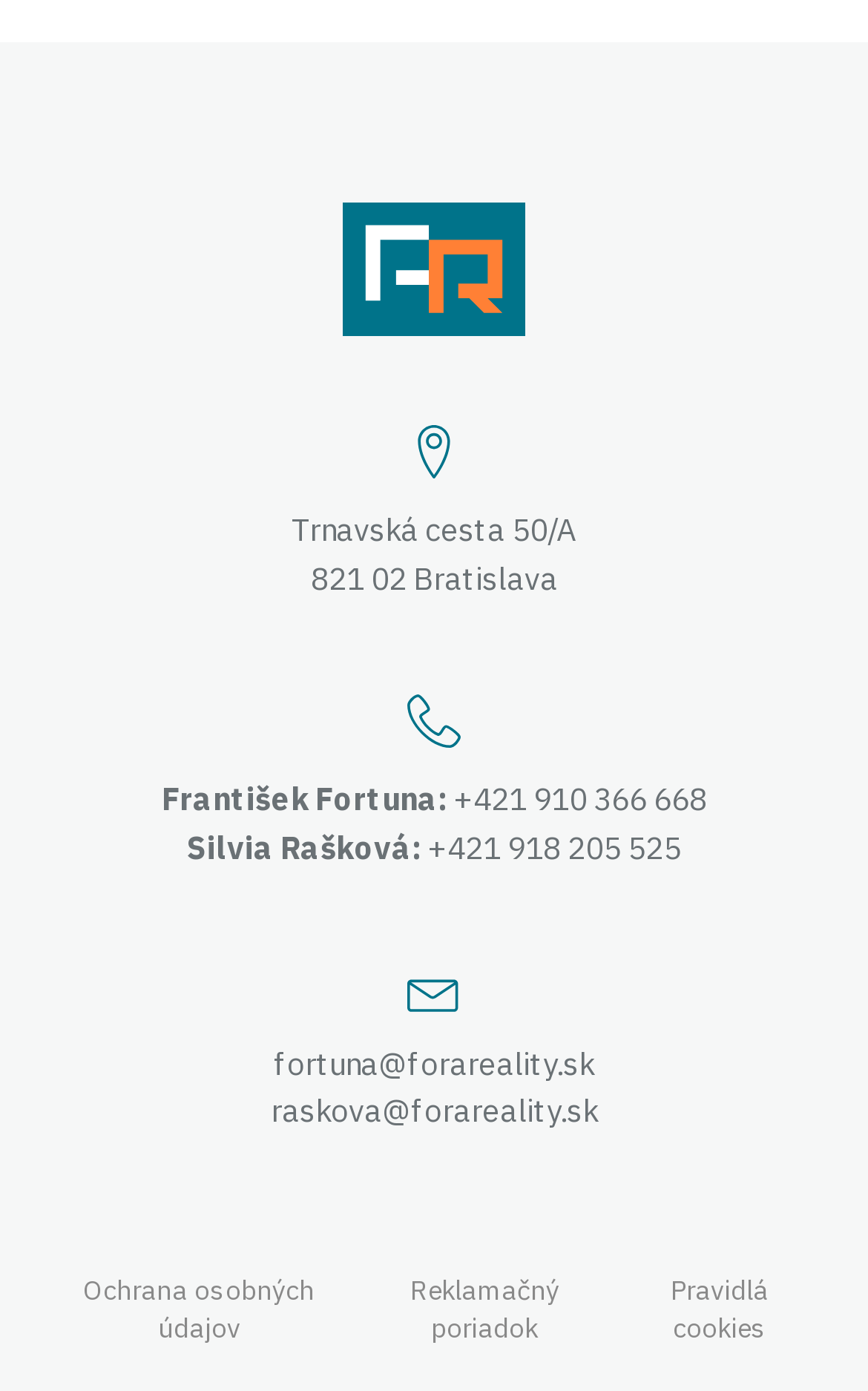Determine the bounding box coordinates of the UI element described below. Use the format (top-left x, top-left y, bottom-right x, bottom-right y) with floating point numbers between 0 and 1: Ochrana osobných údajov

[0.077, 0.915, 0.382, 0.969]